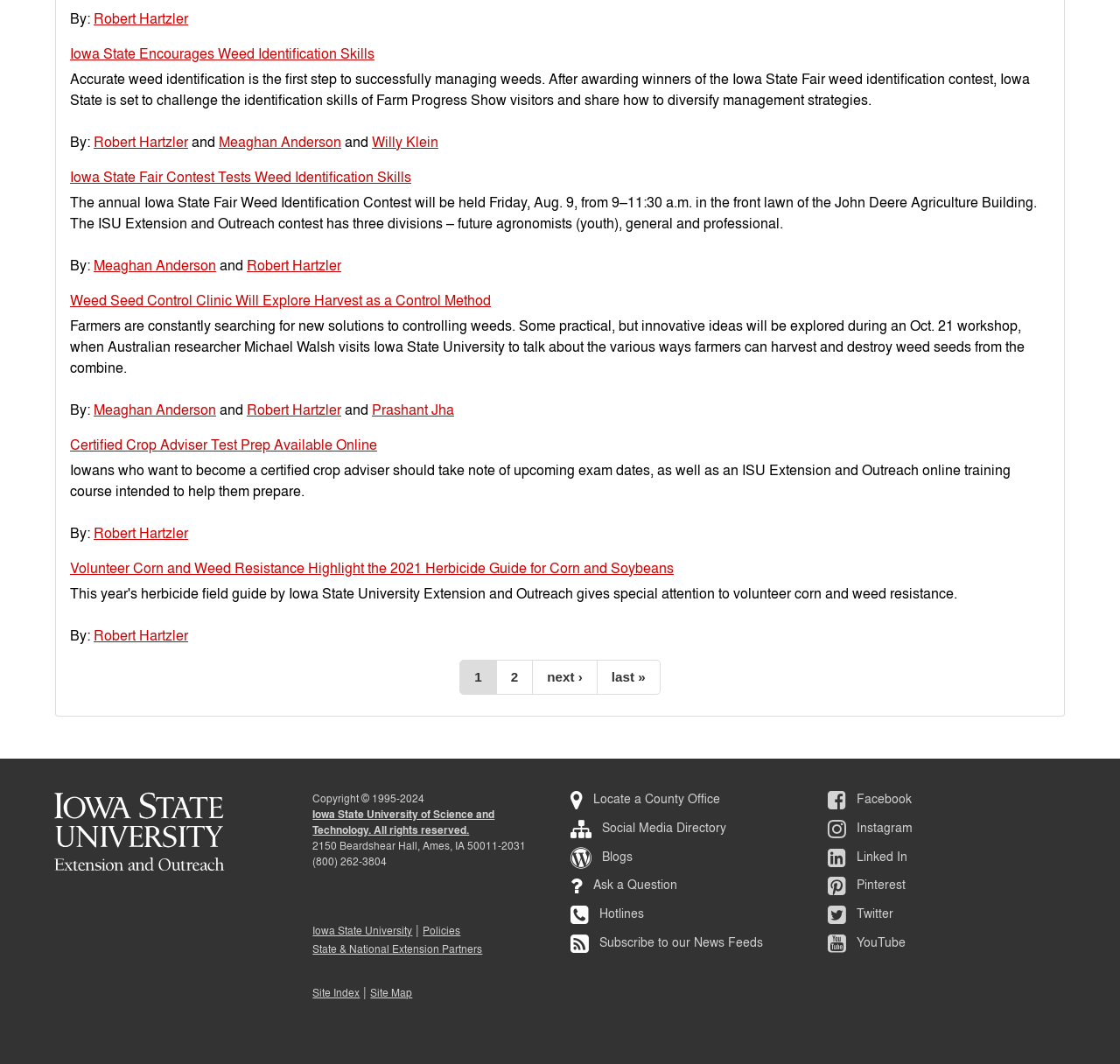Find the bounding box of the UI element described as: "Twitter". The bounding box coordinates should be given as four float values between 0 and 1, i.e., [left, top, right, bottom].

[0.739, 0.85, 0.945, 0.874]